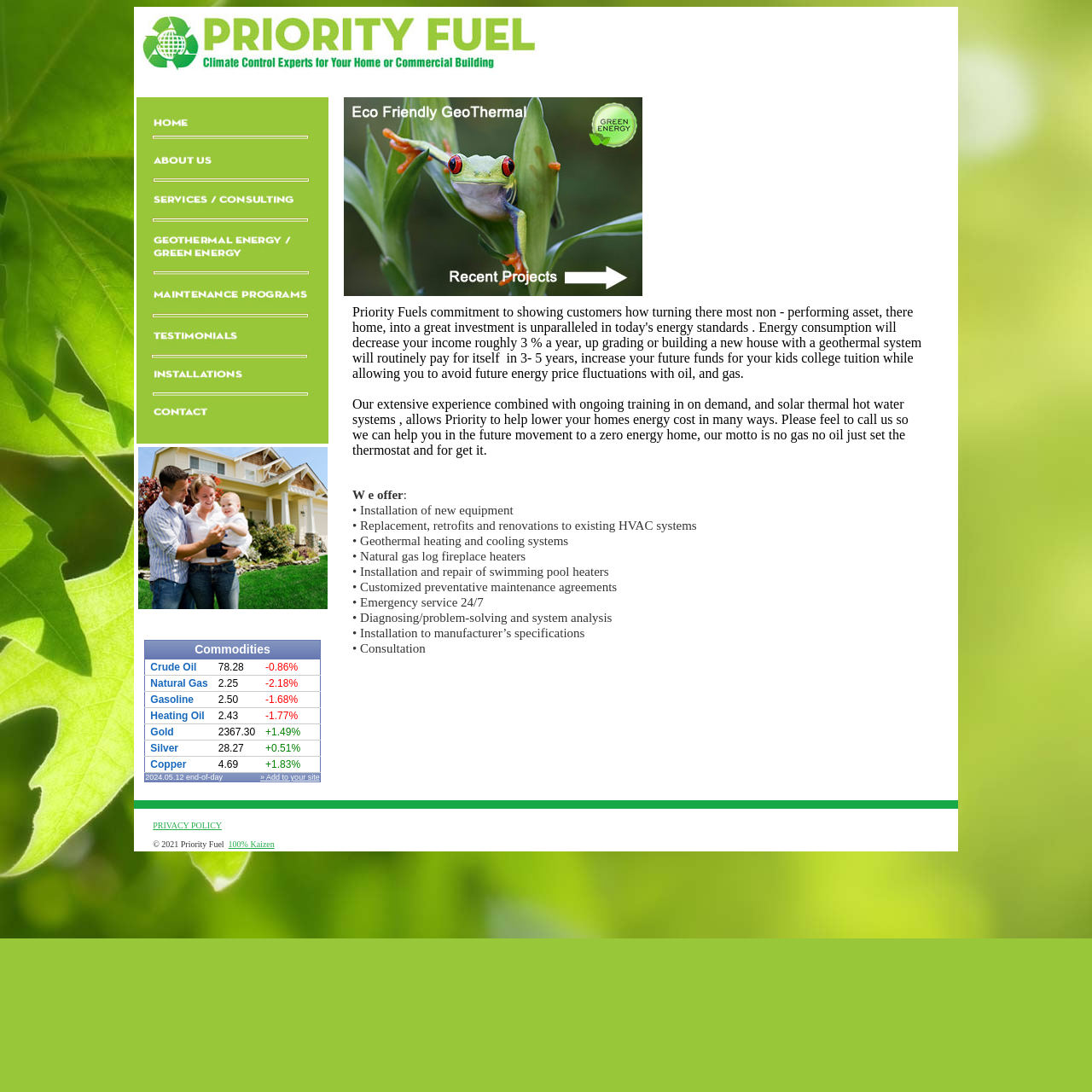Describe every aspect of the webpage in a detailed manner.

The webpage is about Priority Fuel, a full-service contractor of residential and commercial heating and air conditioning equipment. At the top of the page, there is a logo and a navigation menu. Below the navigation menu, there is a large section that takes up most of the page, containing a table with crude oil and commodity prices. The table has several rows and columns, with each row representing a different commodity, such as crude oil, natural gas, gasoline, and gold. The columns display the current price, change, and percentage change for each commodity.

To the left of the table, there is a smaller section with an image and a brief introduction to Priority Fuel, highlighting their commitment to helping customers turn their homes into great investments through geothermal systems. Below this section, there is a list of services offered by Priority Fuel, including installation of new equipment, replacement and renovation of existing HVAC systems, geothermal heating and cooling systems, and more.

At the bottom of the page, there is a section with a table displaying more information about crude oil and commodity prices, including a link to add the information to a website. There is also a section with a froggy image and a brief description of Priority Fuel's motto, "no gas no oil just set the thermostat and forget it."

Overall, the webpage is well-organized and easy to navigate, with clear headings and concise text. The use of tables and images helps to break up the content and make it more visually appealing.